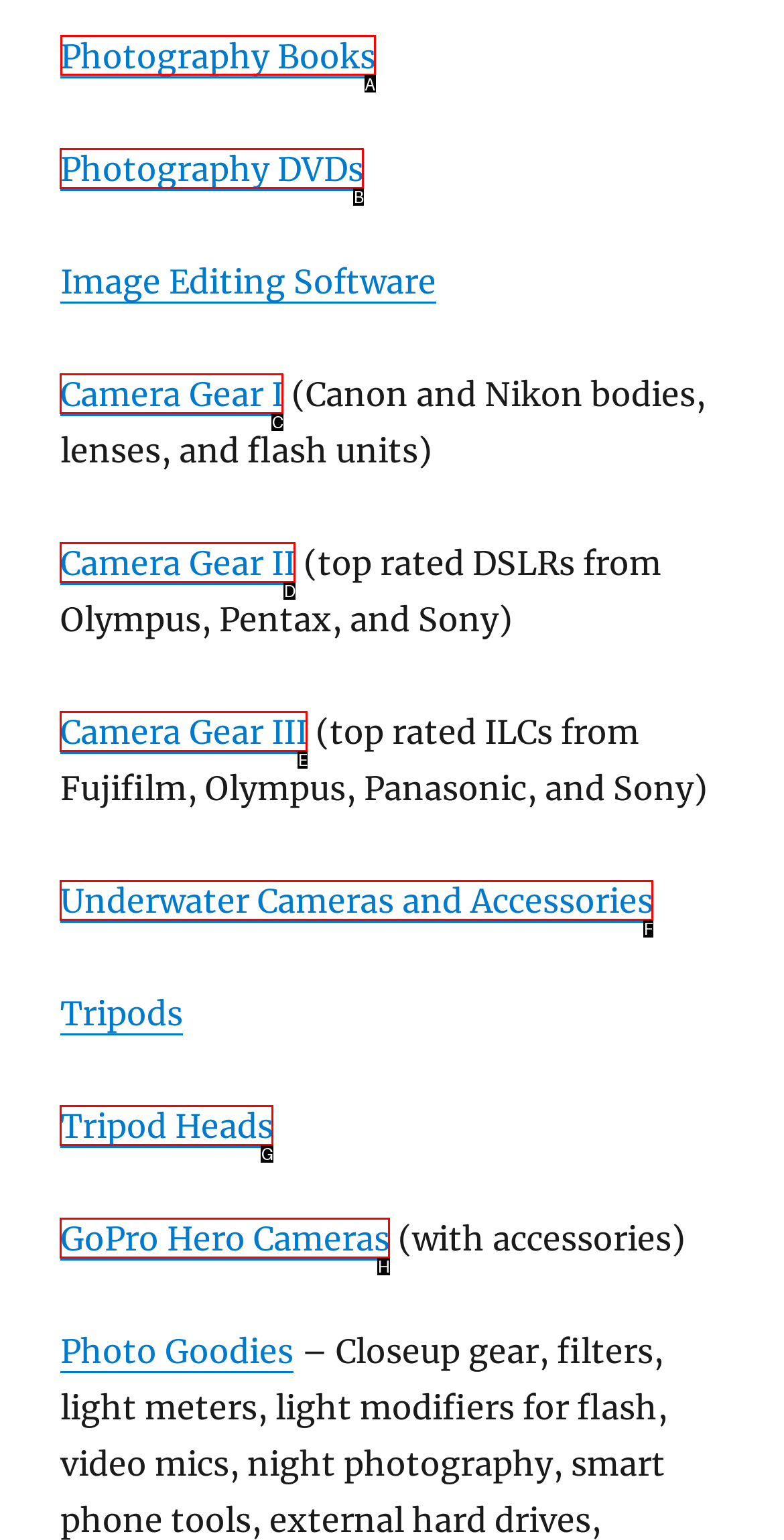Select the letter associated with the UI element you need to click to perform the following action: Browse Photography Books
Reply with the correct letter from the options provided.

A